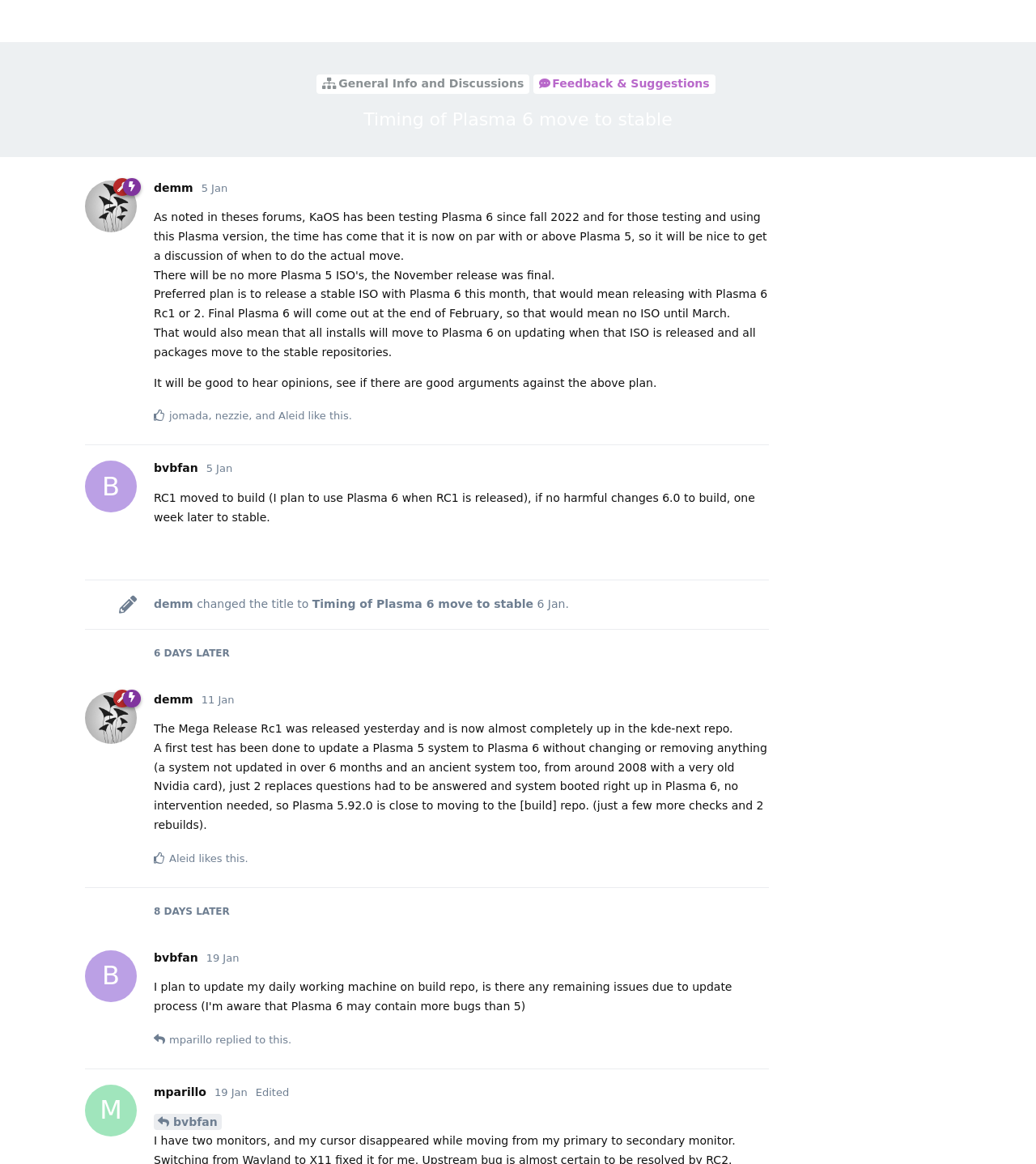Examine the image and give a thorough answer to the following question:
What is the topic of the original post?

The original post is about the timing of Plasma 6 move to stable, which can be inferred from the title of the webpage and the content of the original post.